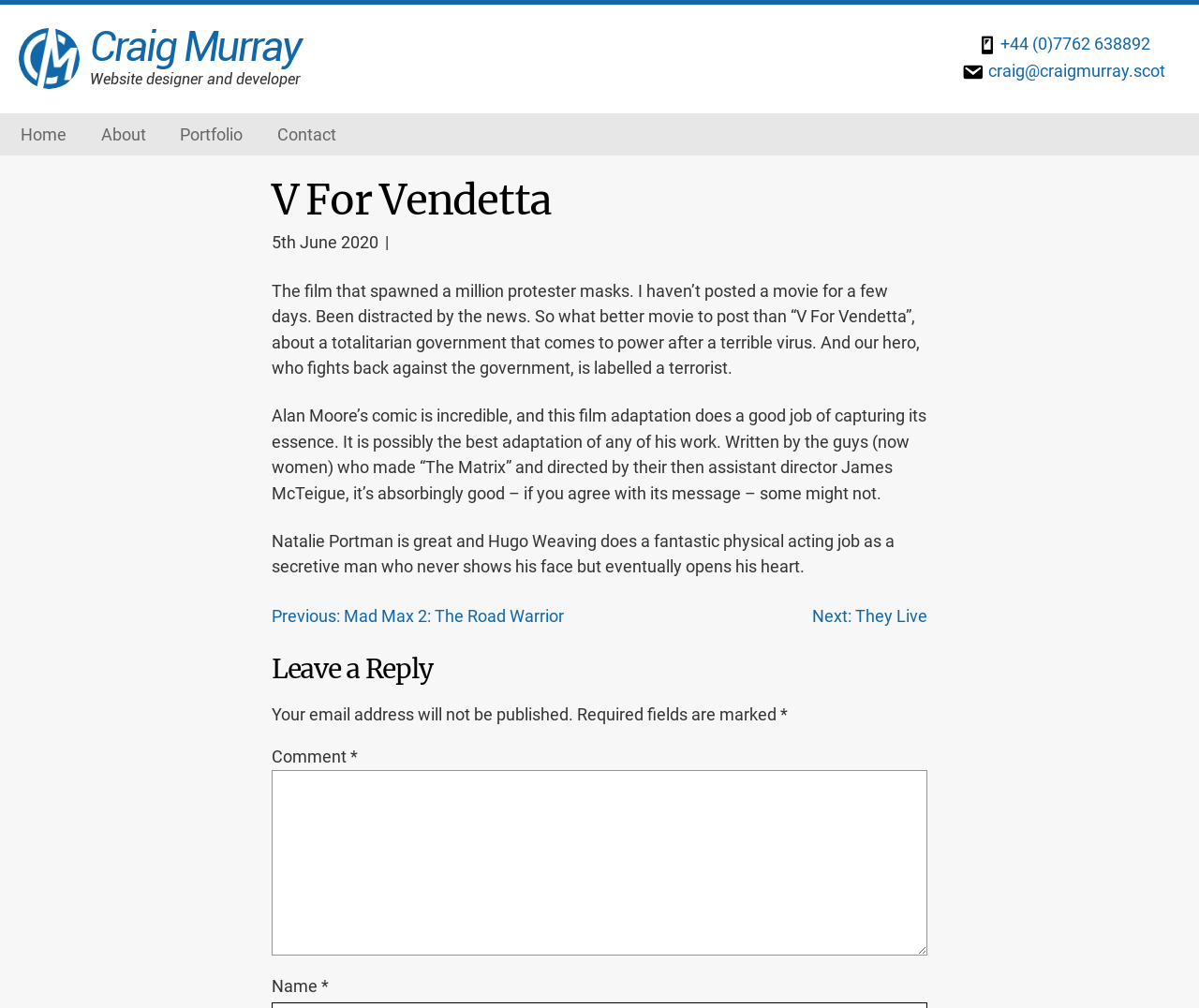Determine the bounding box coordinates of the clickable region to carry out the instruction: "Click on the 'Previous: Mad Max 2: The Road Warrior' link".

[0.227, 0.601, 0.47, 0.621]